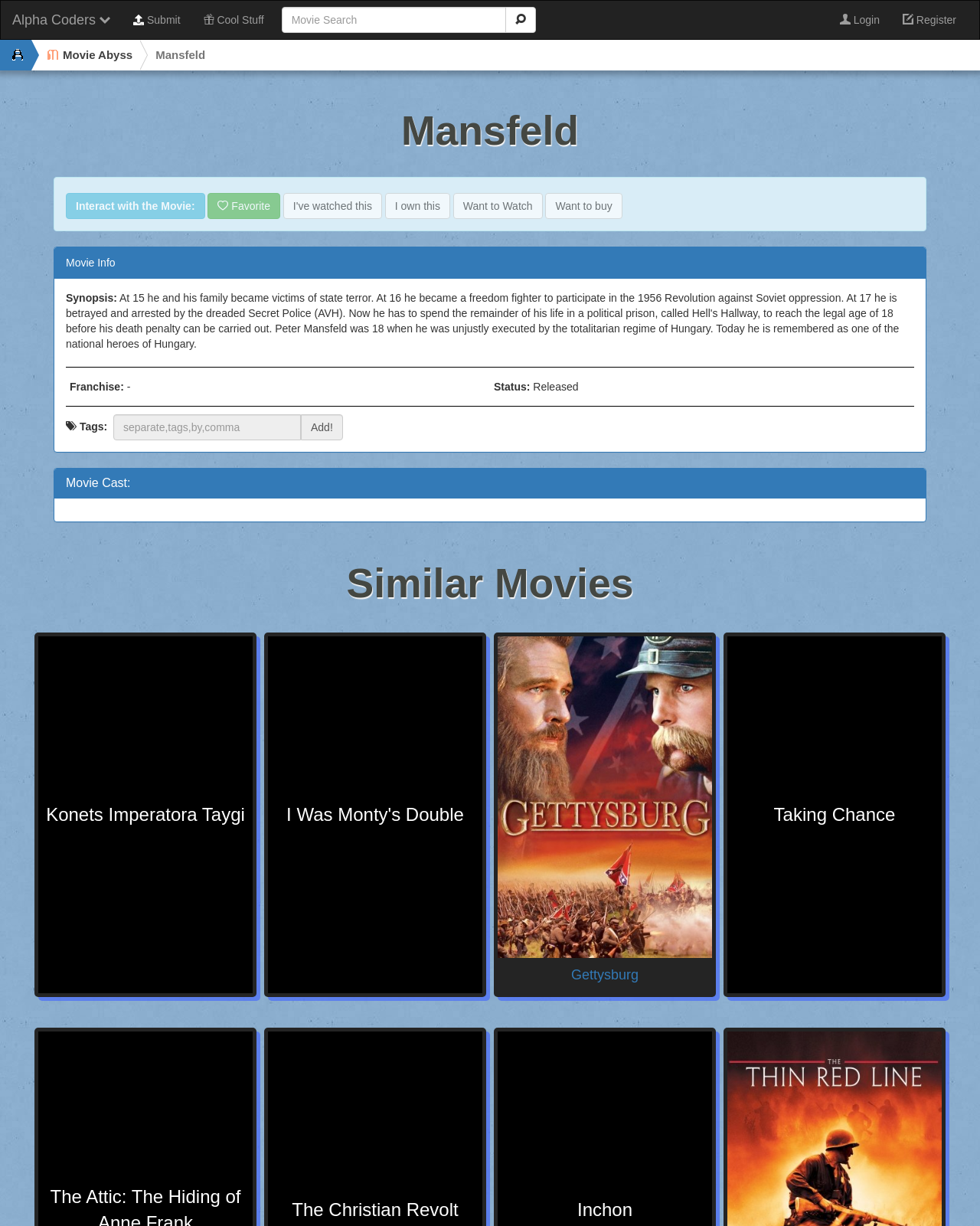Predict the bounding box coordinates for the UI element described as: "Submit". The coordinates should be four float numbers between 0 and 1, presented as [left, top, right, bottom].

[0.124, 0.001, 0.196, 0.032]